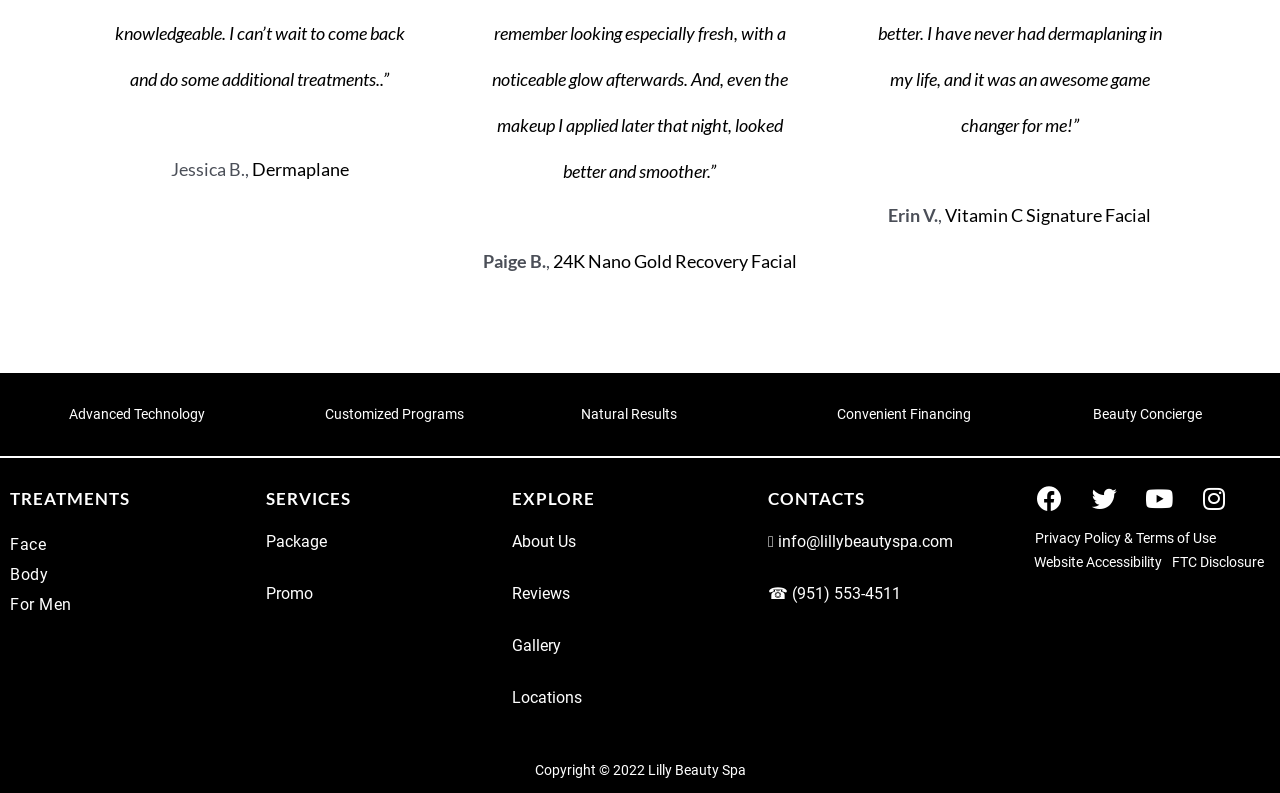What social media platforms does the spa have?
Answer briefly with a single word or phrase based on the image.

Facebook, Twitter, Youtube, Instagram